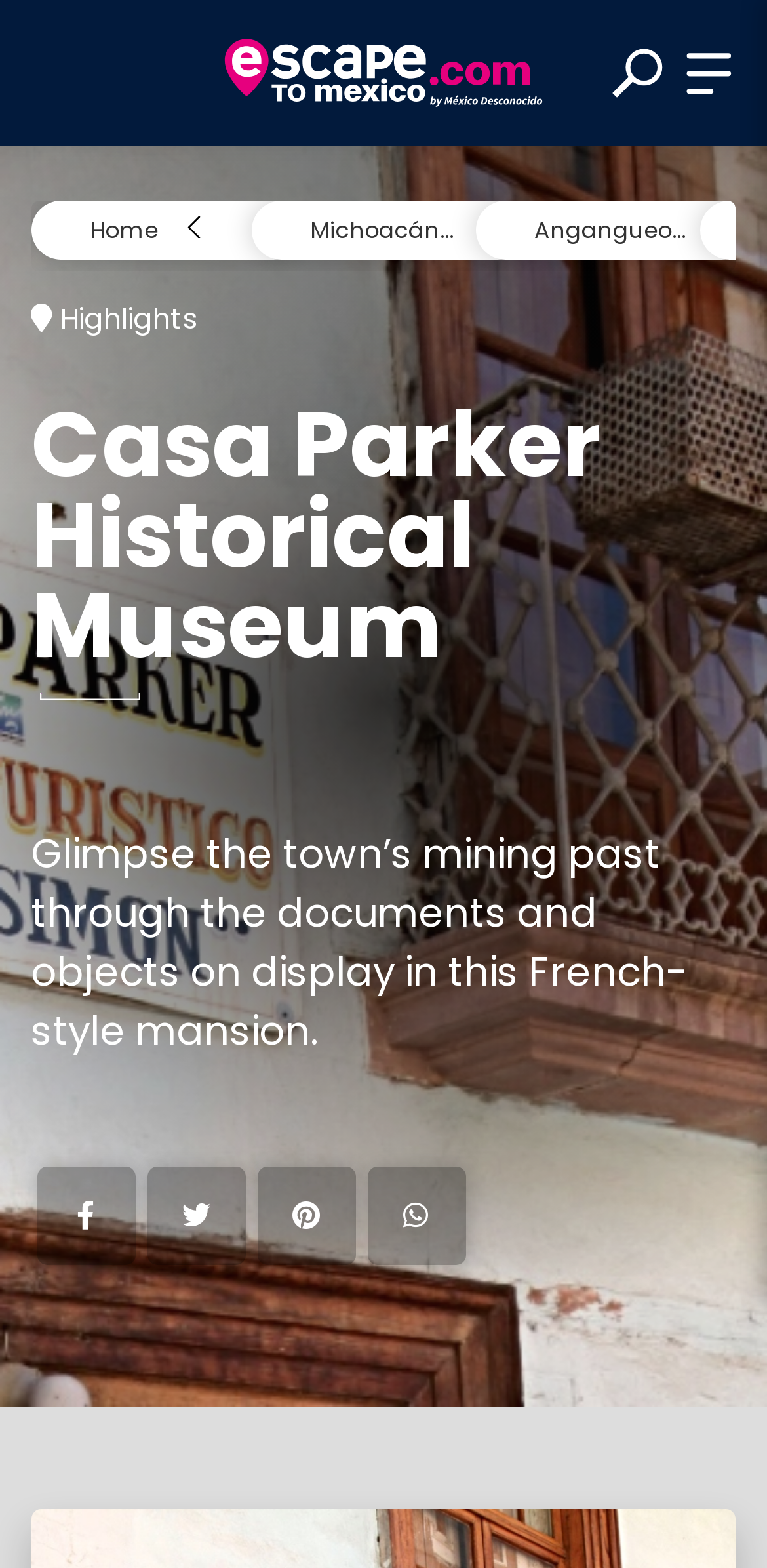Detail the various sections and features of the webpage.

The webpage appears to be a travel website, specifically a page about the Casa Parker Historical Museum. At the top, there is a large image of the museum's logo, "Escapadas", which takes up about a quarter of the screen. Below the logo, there is a header section with several links, including "Home", "Michoacán", and "Angangueo", which are likely navigation links to other parts of the website.

To the right of the header section, there is a search box where users can enter a destination to search for. Below the search box, there is a figure element that takes up most of the screen, but its contents are not specified.

The main content of the page is divided into two sections. On the left, there is a heading that reads "Casa Parker Historical Museum" in large font, followed by a subheading that describes the museum as a French-style mansion with documents and objects on display about the town's mining past. On the right, there is a section with several links to social media platforms, represented by icons.

Below the main content, there is a section with a heading that asks "Where do you want to travel?" followed by a text box where users can enter their destination. There is also a button to initiate a search.

To the right of this section, there is a login form with fields for username and password, as well as a button to log in. Below the login form, there is a link to register for an account.

At the very bottom of the page, there is a link to register for an account, and a heading that reads "Regístrate" (Register).